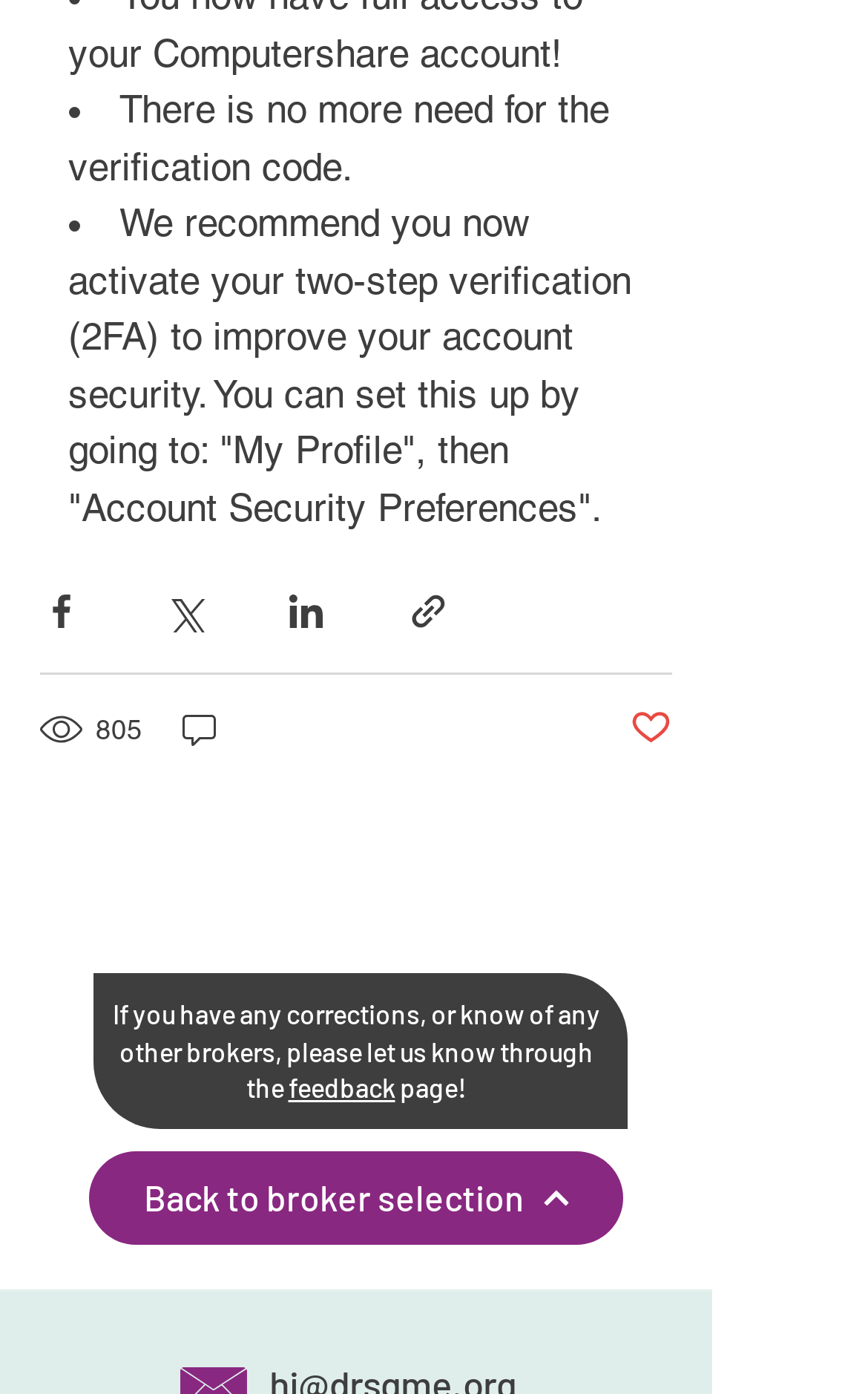Respond to the question with just a single word or phrase: 
Is the post marked as liked?

No